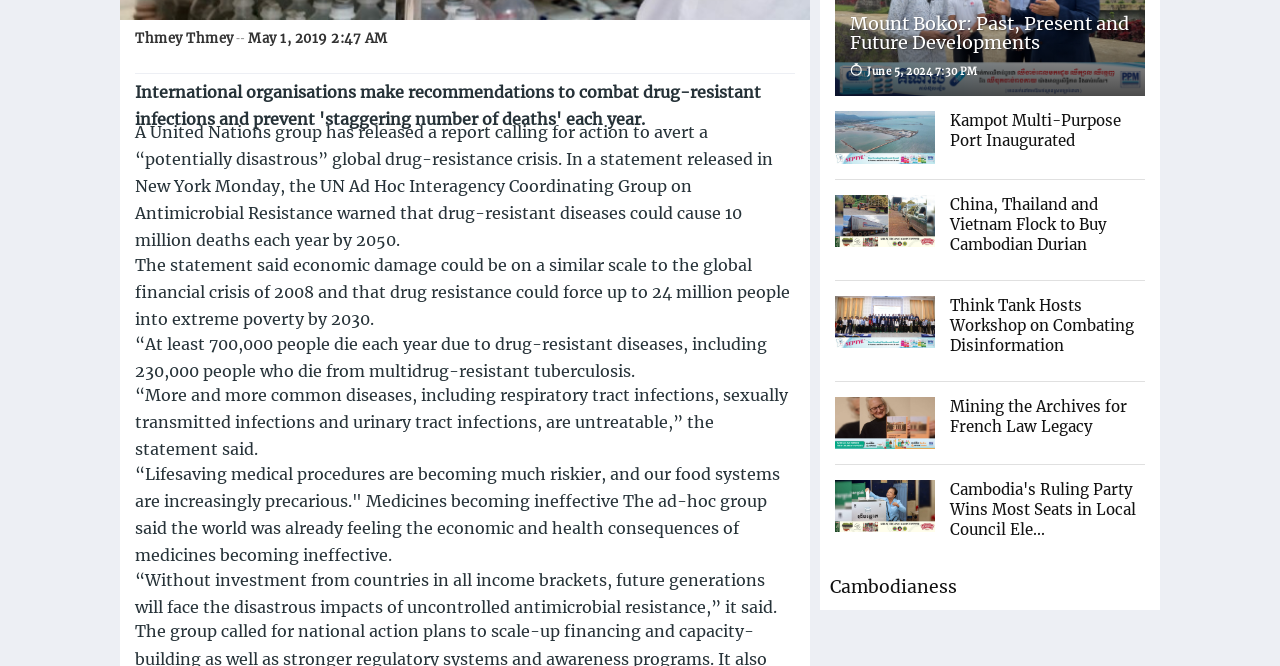Determine the bounding box for the HTML element described here: "Kampot​ Multi-Purpose Port Inaugurated". The coordinates should be given as [left, top, right, bottom] with each number being a float between 0 and 1.

[0.742, 0.167, 0.876, 0.226]